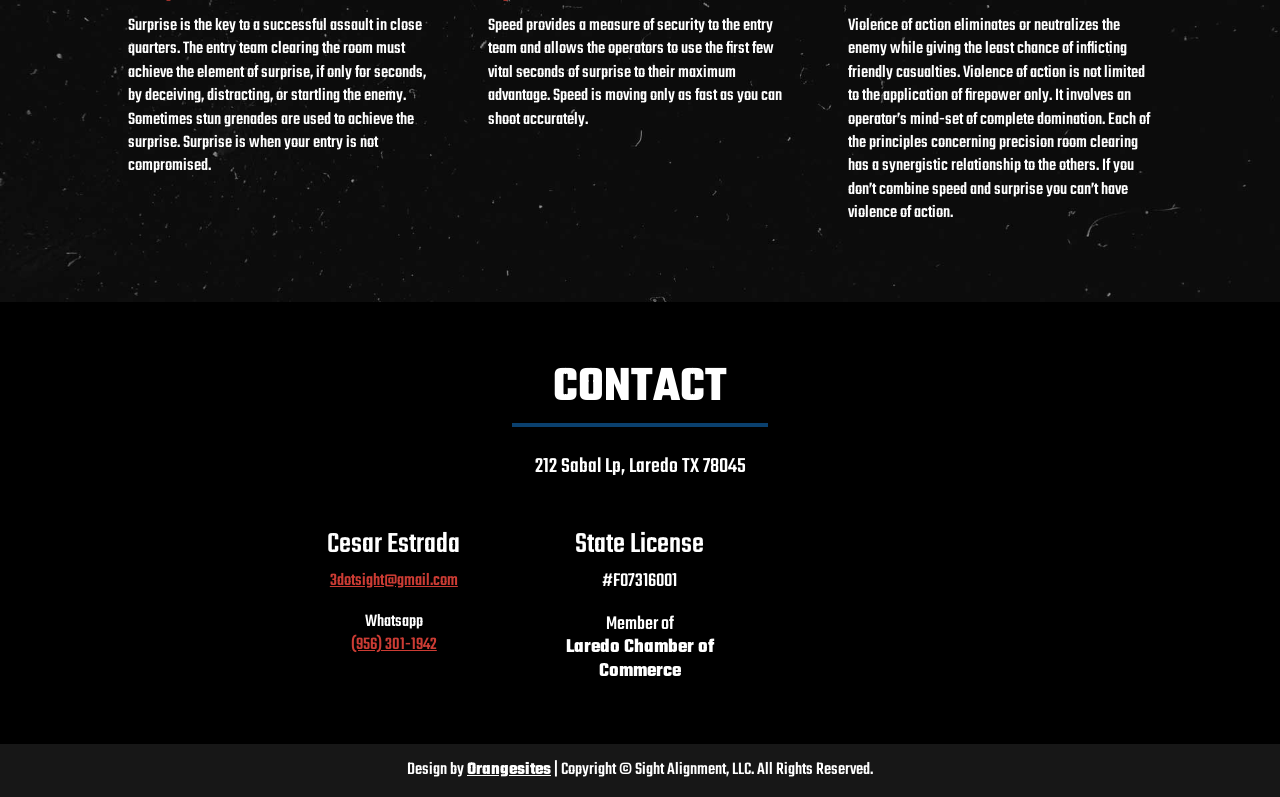Please reply to the following question with a single word or a short phrase:
What is the key to a successful assault in close quarters?

Surprise